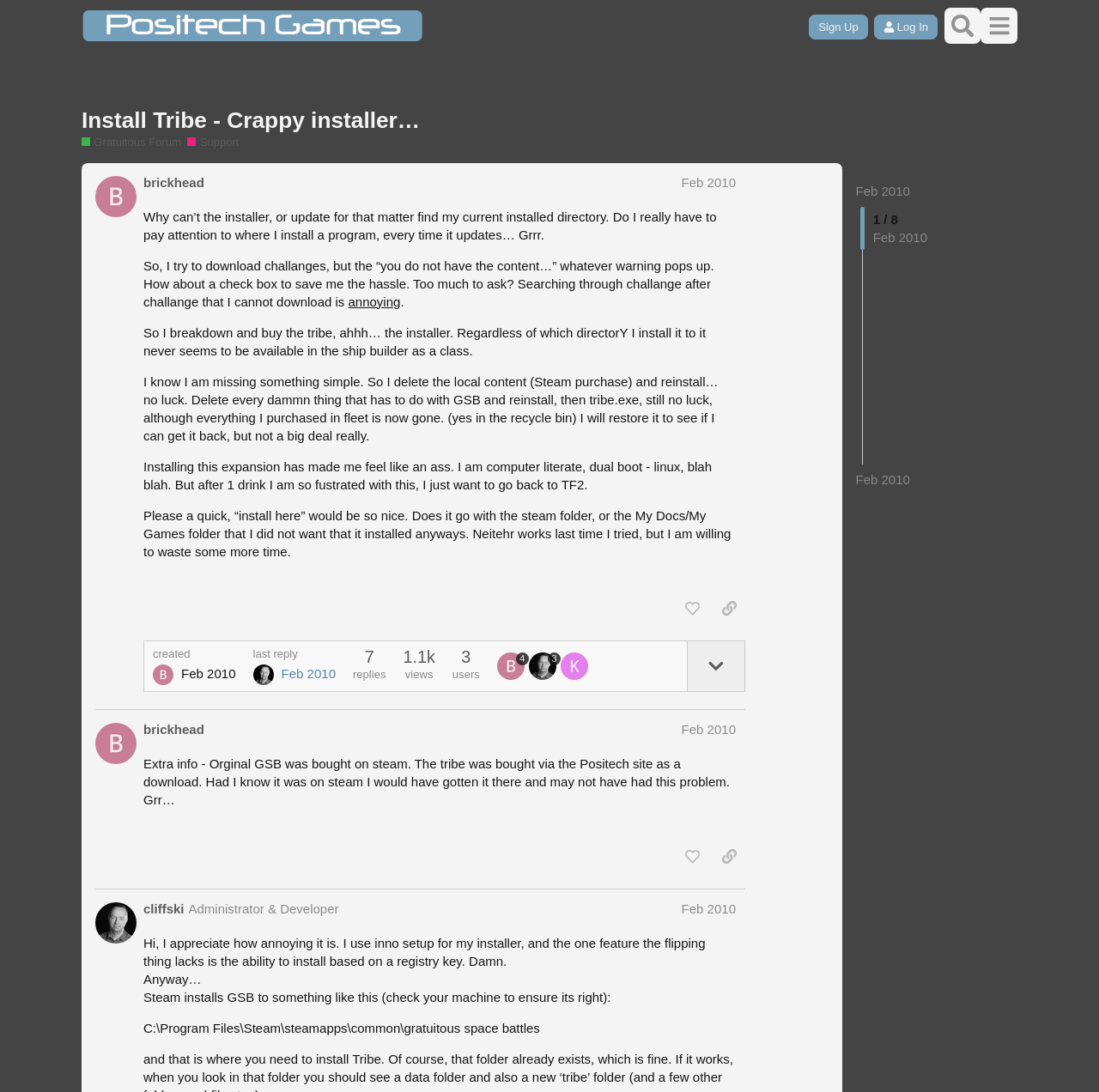Pinpoint the bounding box coordinates of the area that must be clicked to complete this instruction: "Click the 'like this post' button".

[0.616, 0.544, 0.645, 0.571]